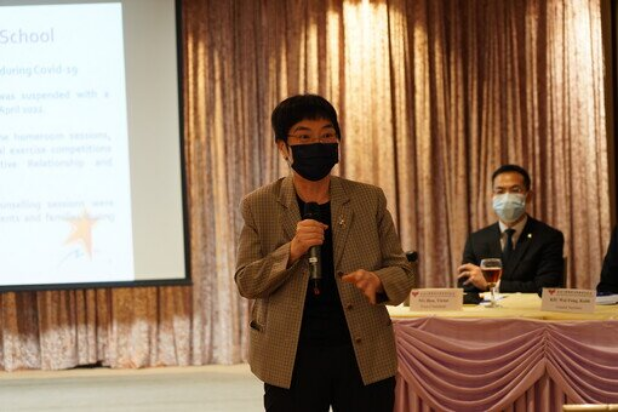Describe all the important aspects and features visible in the image.

During the 22nd Annual General Meeting and Anniversary Dinner, a speaker, dressed in a stylish grey blazer and a black top, is actively engaging with the audience. She holds a microphone and gestures expressively as she discusses topics related to the organization's activities, likely addressing the impact of the COVID-19 pandemic on educational practices and community involvement. Behind her, attendees are seated at a table adorned with a light purple tablecloth, listening attentively. A projector screen displays text relevant to her speech, emphasizing the importance of adaptation and resilience in challenging times. The atmosphere reflects a blend of professionalism and camaraderie, underscoring the significance of the event in fostering connections and shared goals within the community.